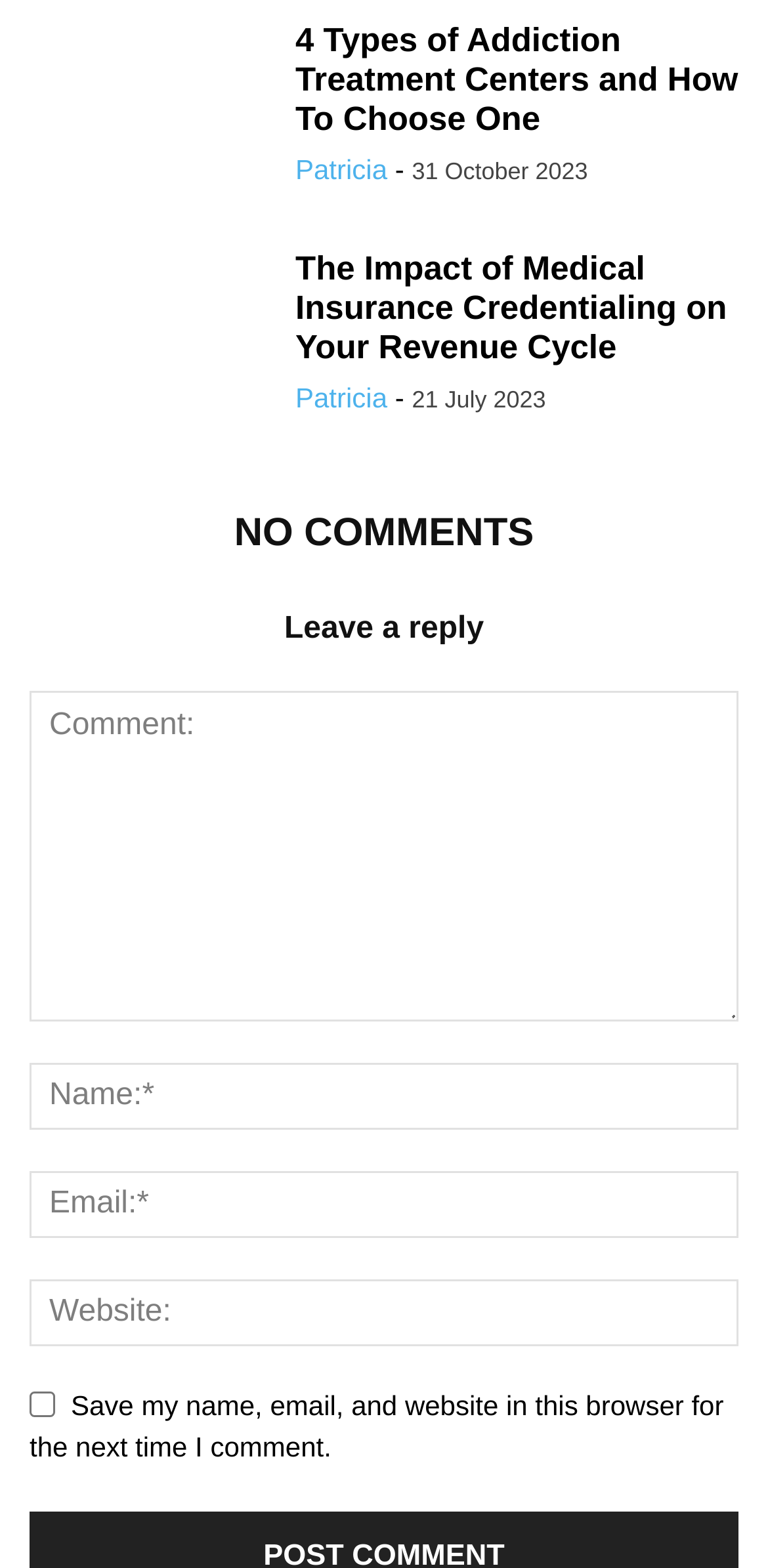Find the bounding box coordinates for the area that should be clicked to accomplish the instruction: "Enter your comment".

[0.038, 0.441, 0.962, 0.652]